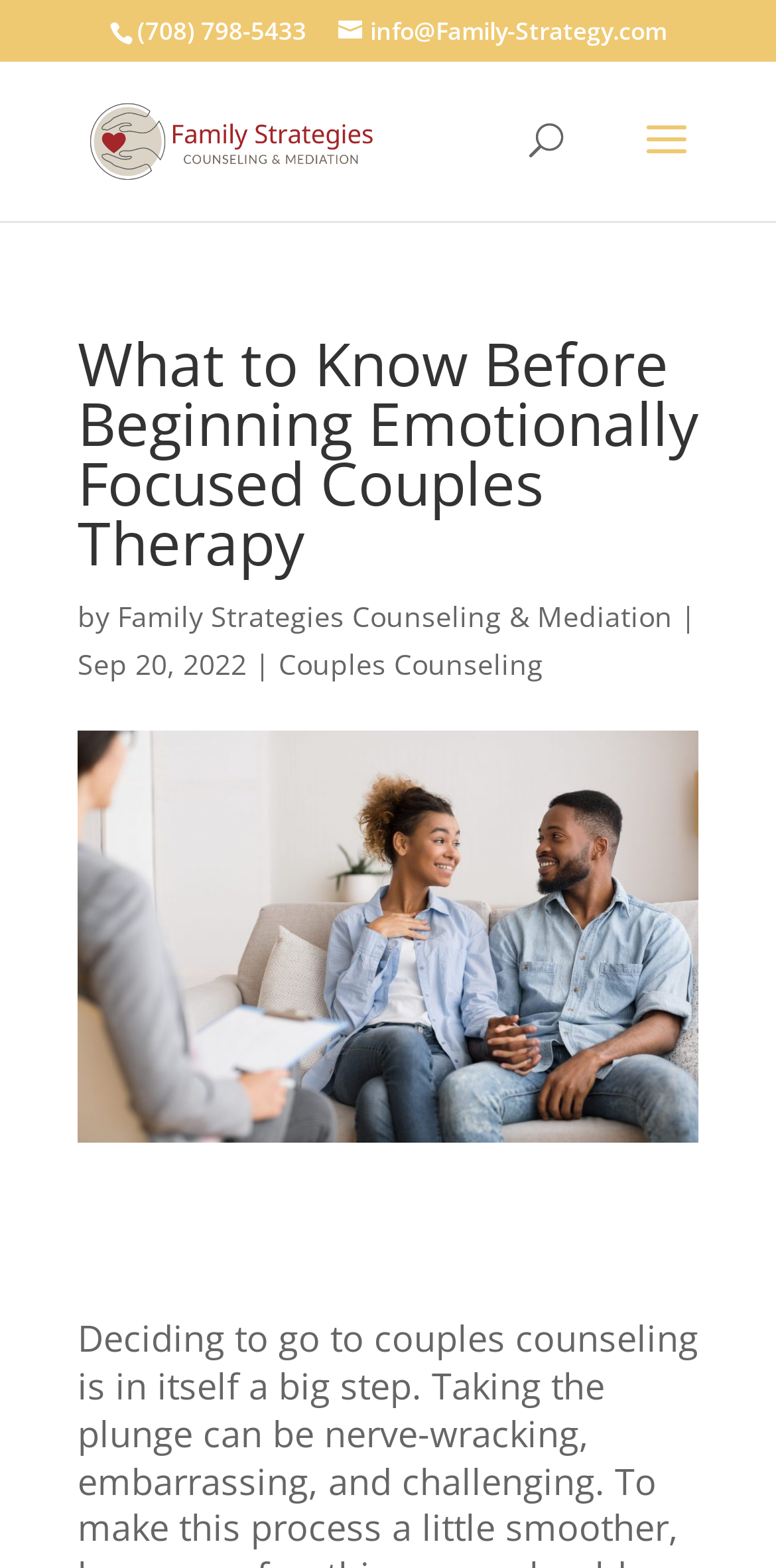Predict the bounding box coordinates of the UI element that matches this description: "Couples Counseling". The coordinates should be in the format [left, top, right, bottom] with each value between 0 and 1.

[0.359, 0.411, 0.7, 0.435]